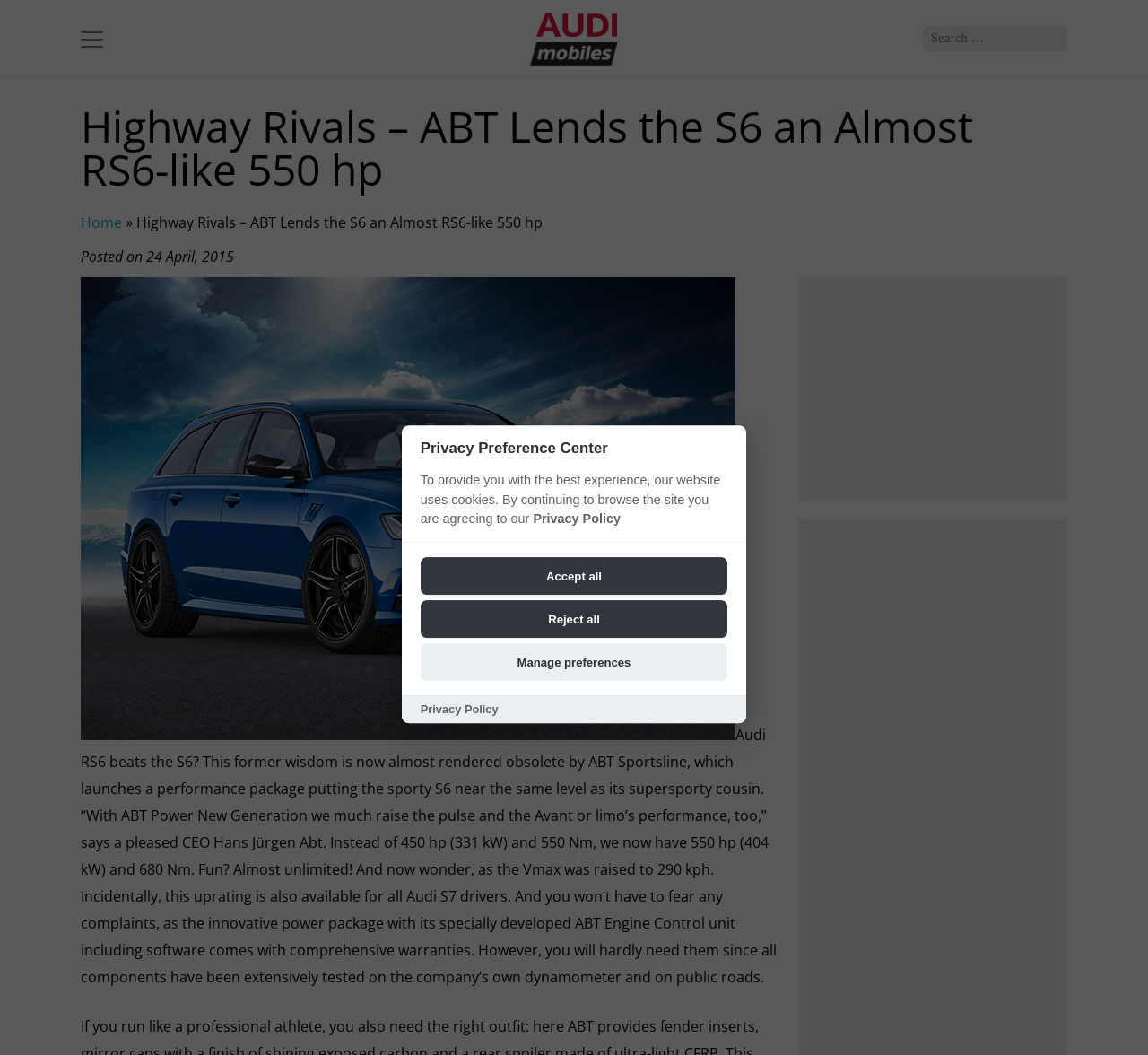Respond to the question with just a single word or phrase: 
Who is the CEO of ABT Sportsline?

Hans Jürgen Abt